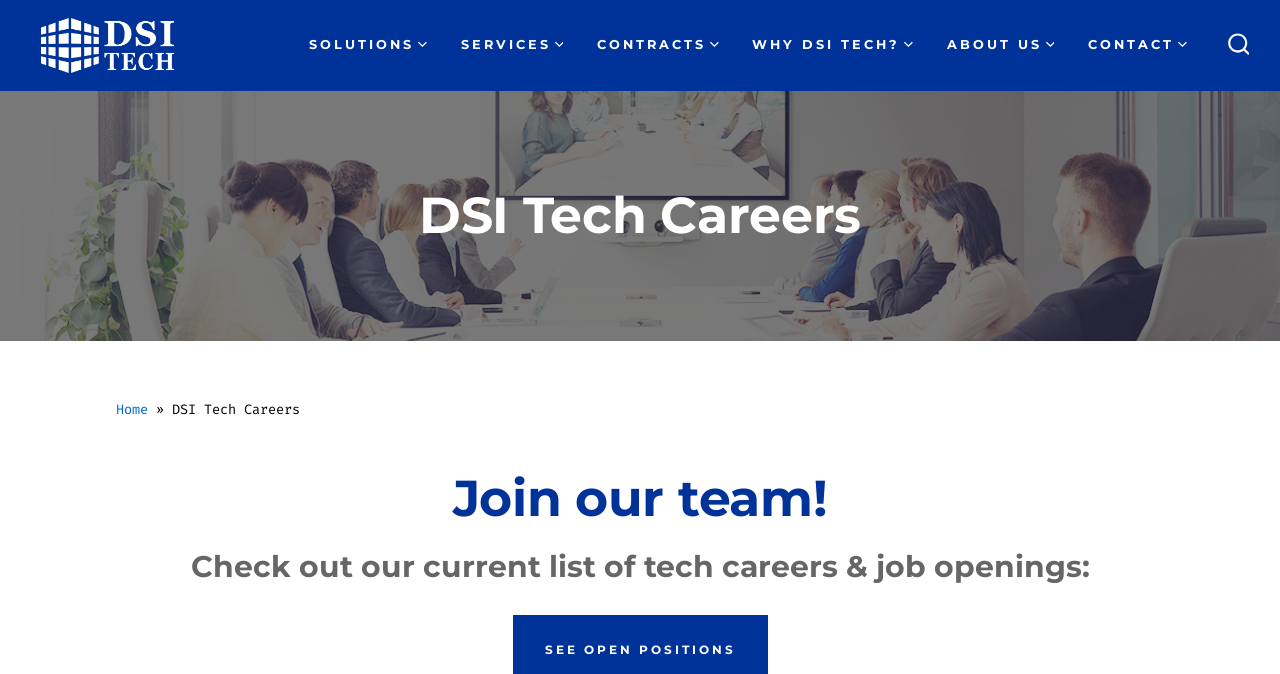Provide a one-word or brief phrase answer to the question:
What is the company name on the logo?

DSI Tech